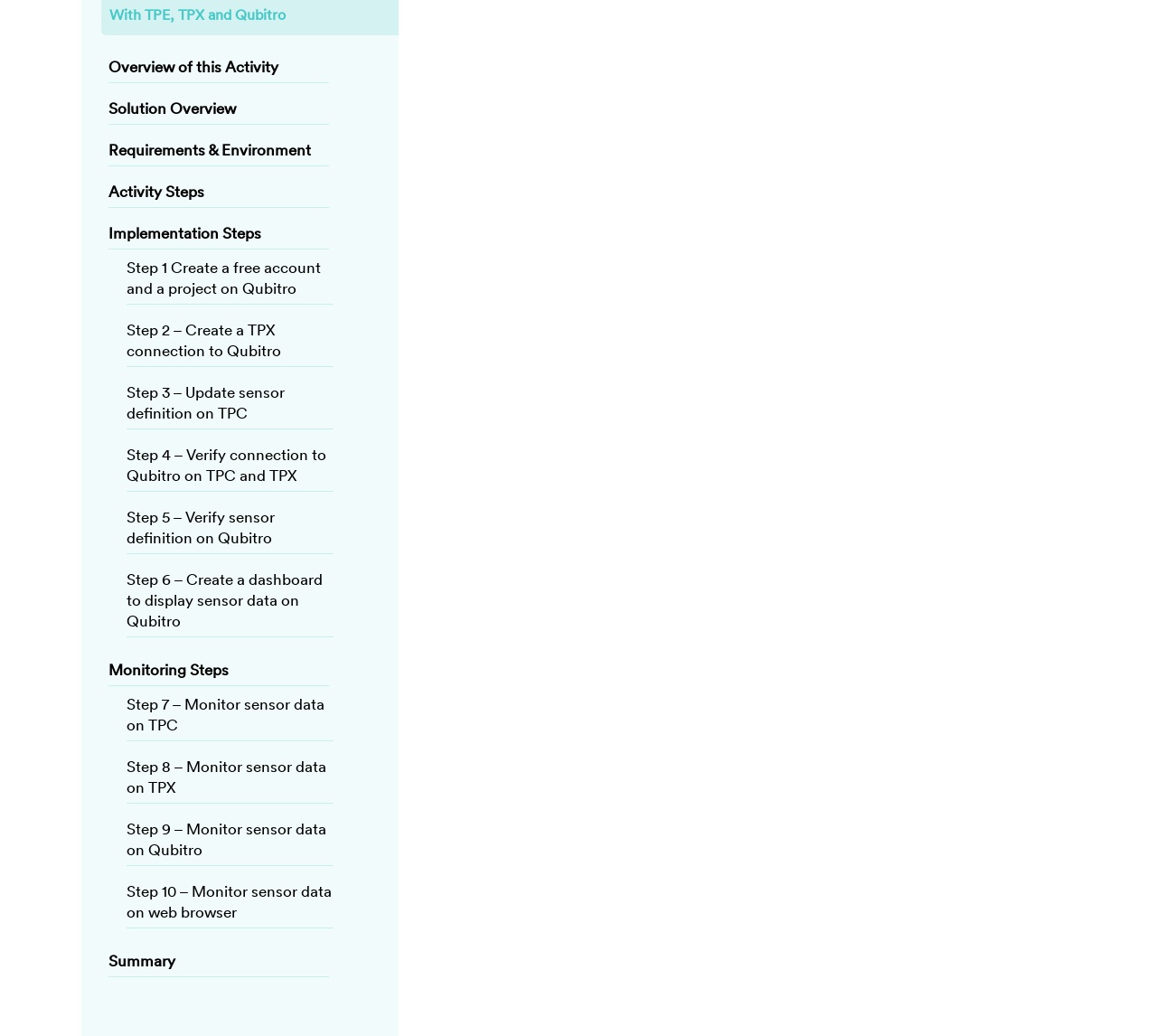Kindly provide the bounding box coordinates of the section you need to click on to fulfill the given instruction: "View the overview of this activity".

[0.094, 0.054, 0.284, 0.08]